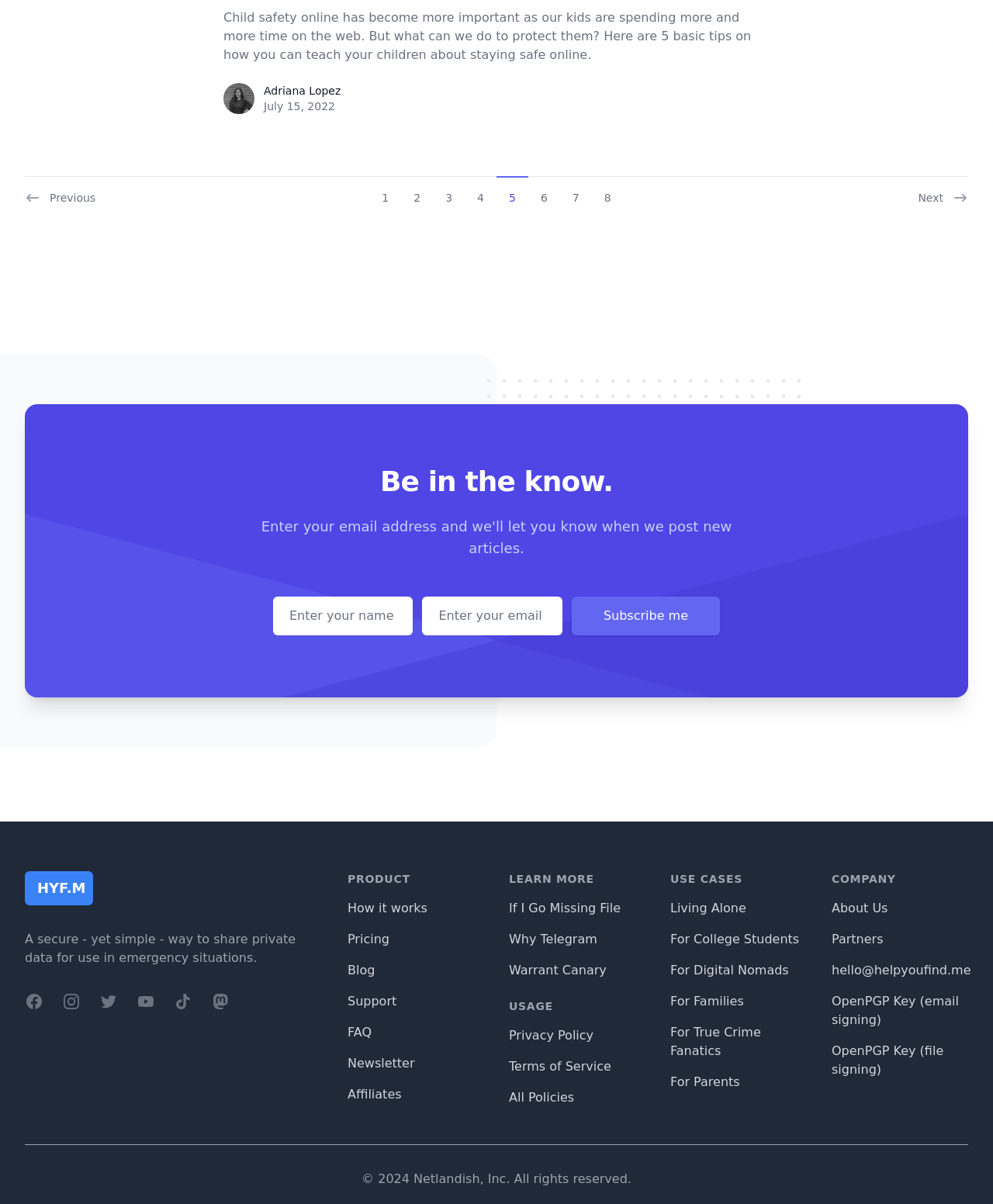Predict the bounding box coordinates of the area that should be clicked to accomplish the following instruction: "Send us your manuscripts". The bounding box coordinates should consist of four float numbers between 0 and 1, i.e., [left, top, right, bottom].

None